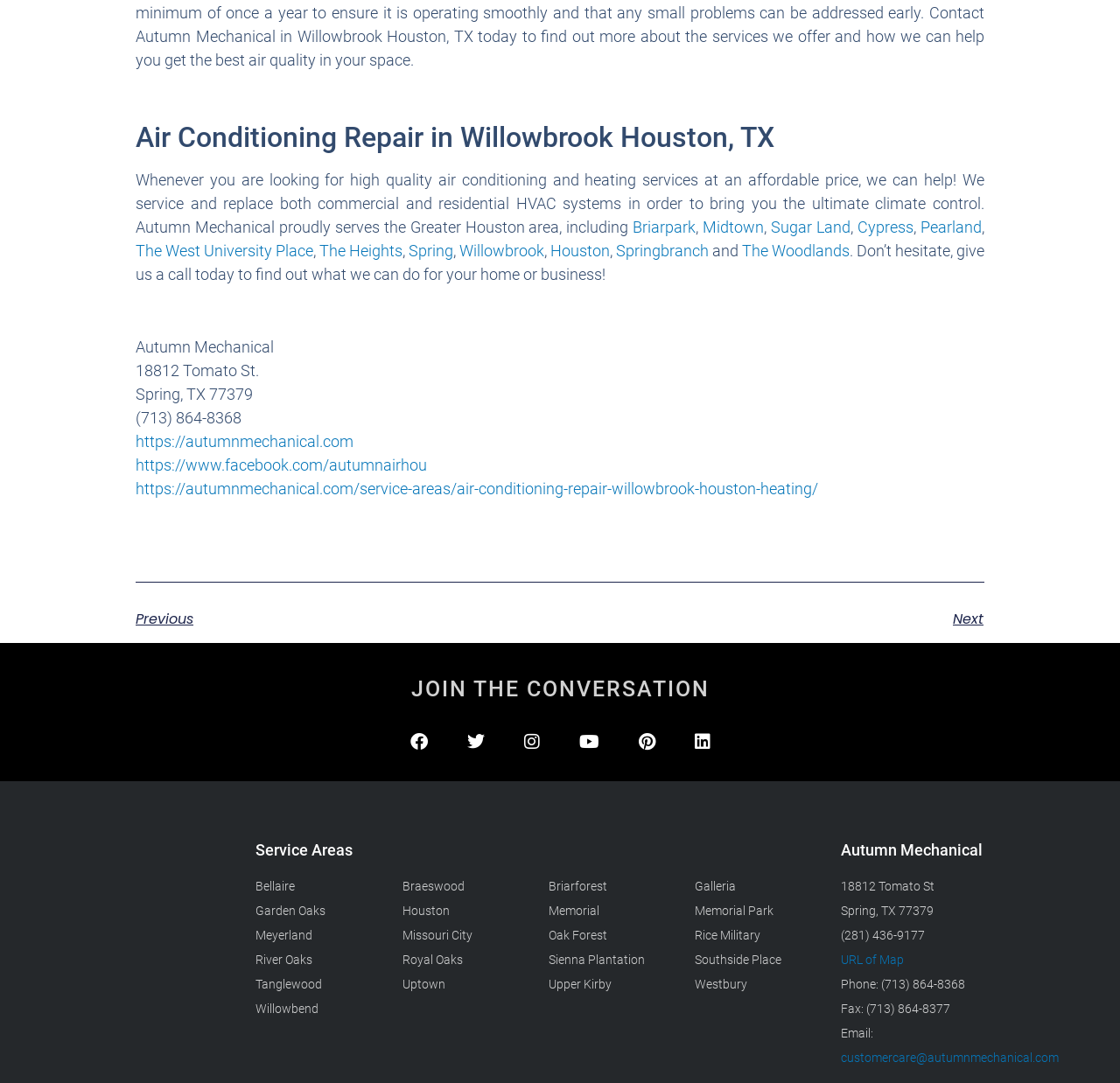Specify the bounding box coordinates of the element's region that should be clicked to achieve the following instruction: "Get directions to Autumn Mechanical's office". The bounding box coordinates consist of four float numbers between 0 and 1, in the format [left, top, right, bottom].

[0.751, 0.88, 0.807, 0.893]